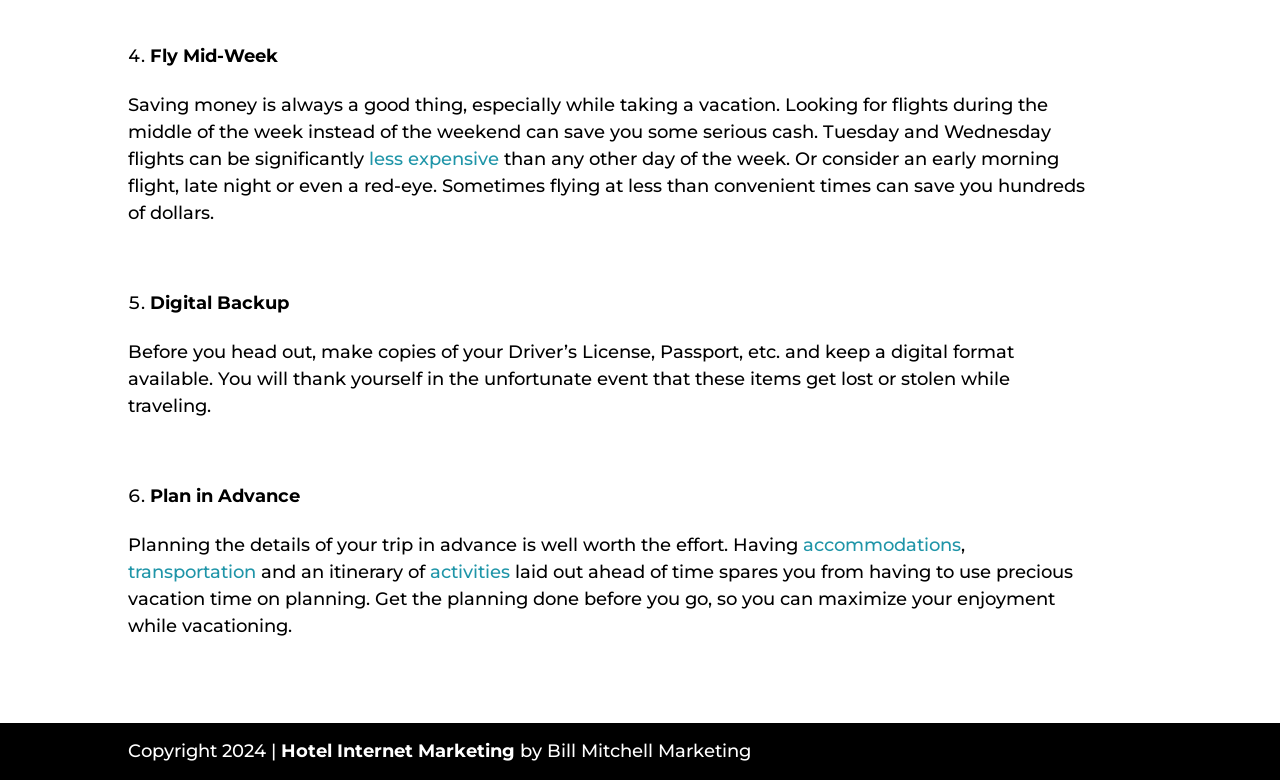What is the name of the company mentioned at the bottom of the page?
Look at the image and respond to the question as thoroughly as possible.

I looked at the bottom of the page, where I found a static text 'Copyright 2024 |' followed by a link 'Hotel Internet Marketing'. Therefore, the name of the company mentioned at the bottom of the page is 'Hotel Internet Marketing'.